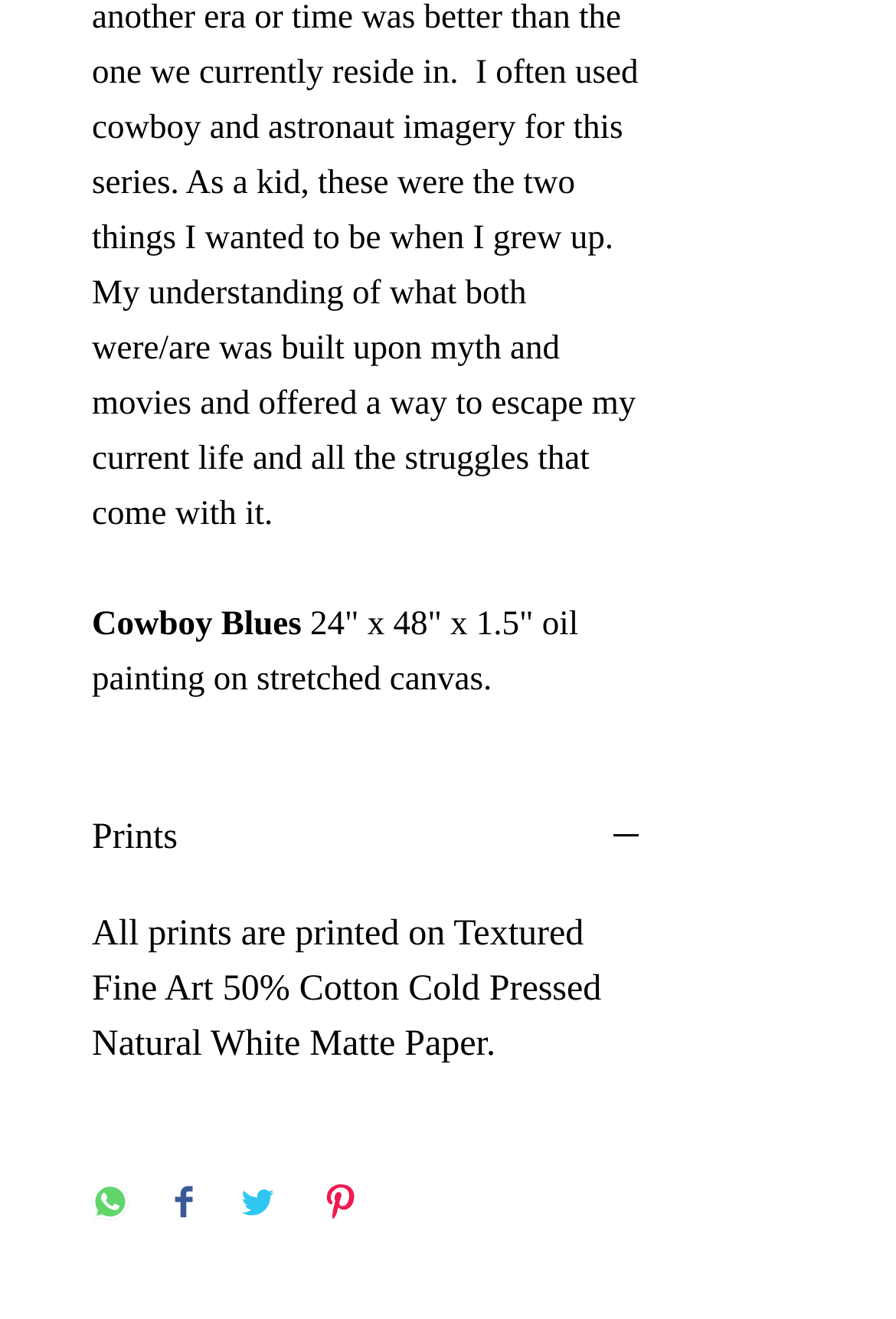Answer this question using a single word or a brief phrase:
How many social media sharing buttons are there?

4